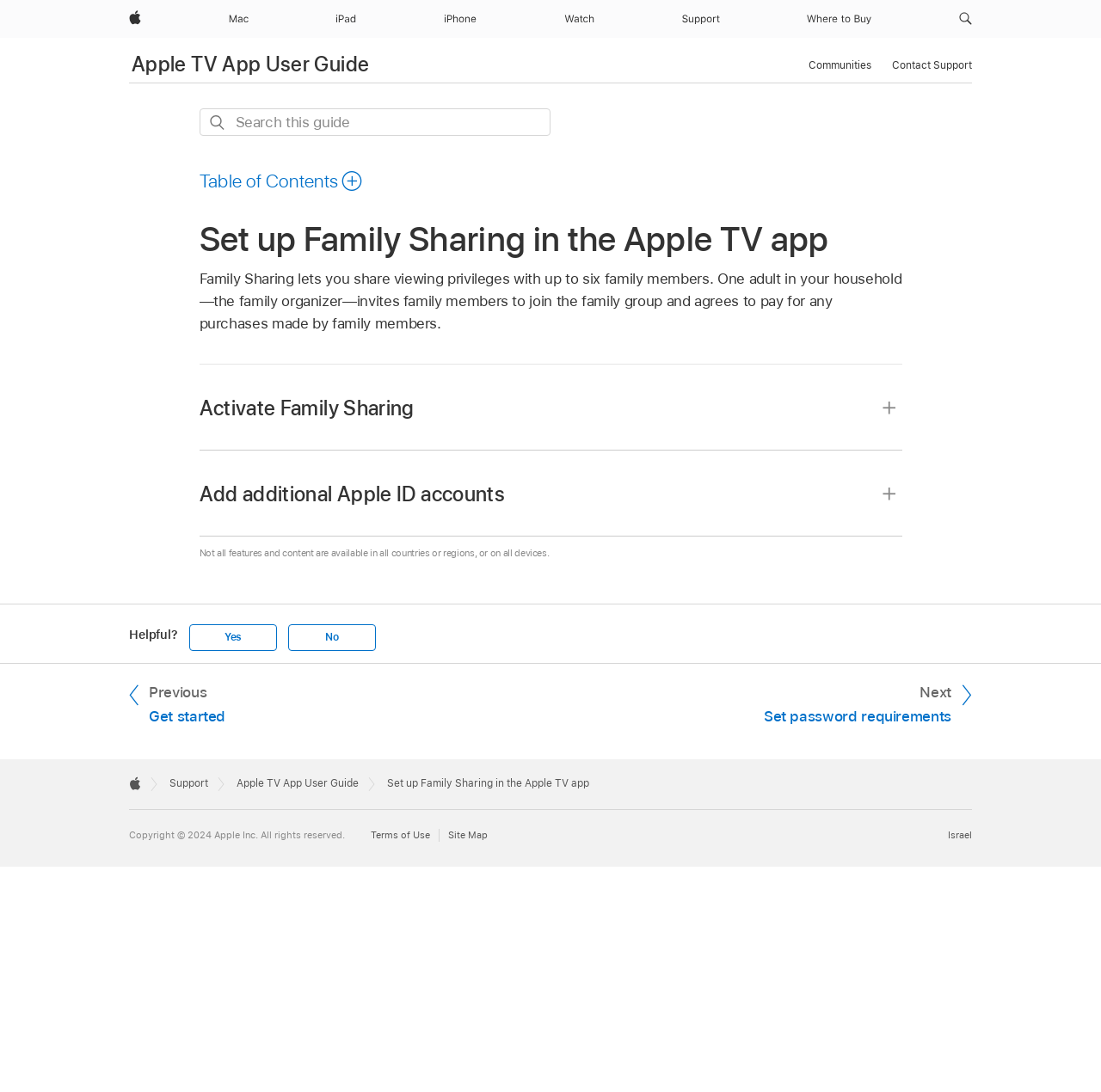Please identify the bounding box coordinates of the element's region that should be clicked to execute the following instruction: "Search this guide". The bounding box coordinates must be four float numbers between 0 and 1, i.e., [left, top, right, bottom].

[0.181, 0.099, 0.5, 0.124]